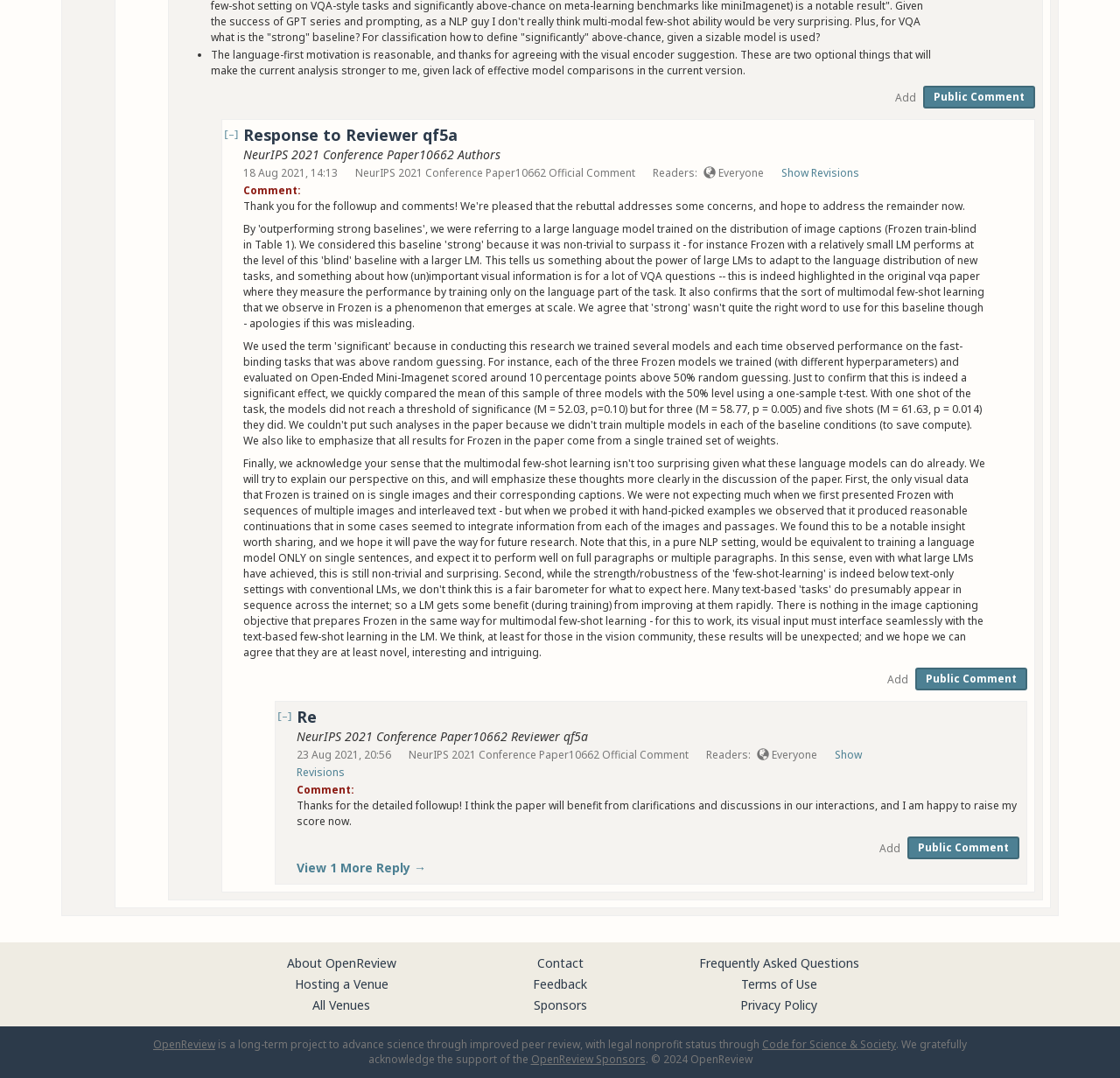Provide the bounding box for the UI element matching this description: "Public Comment".

[0.81, 0.776, 0.91, 0.797]